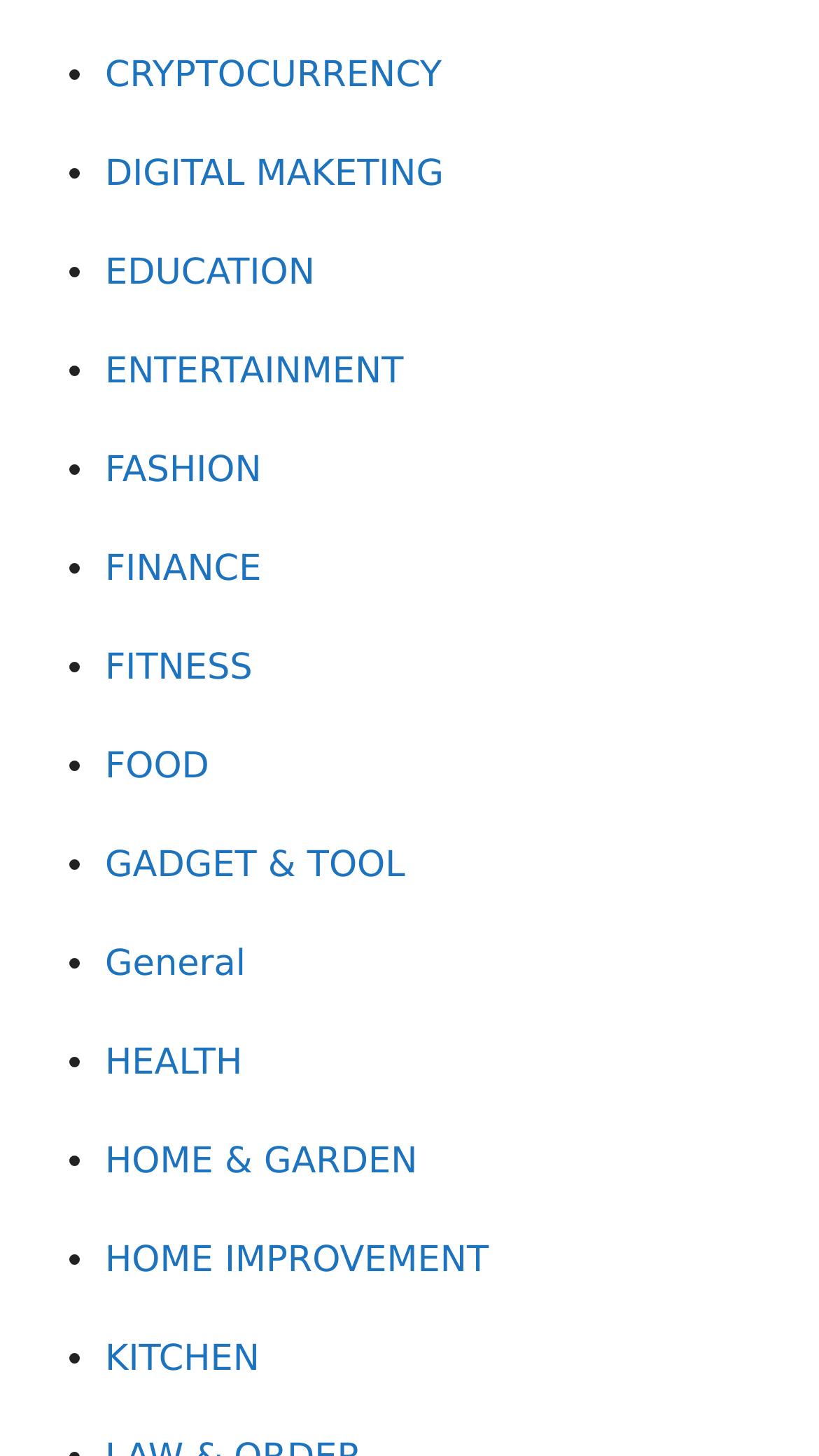Give a one-word or phrase response to the following question: What is the last category listed?

KITCHEN